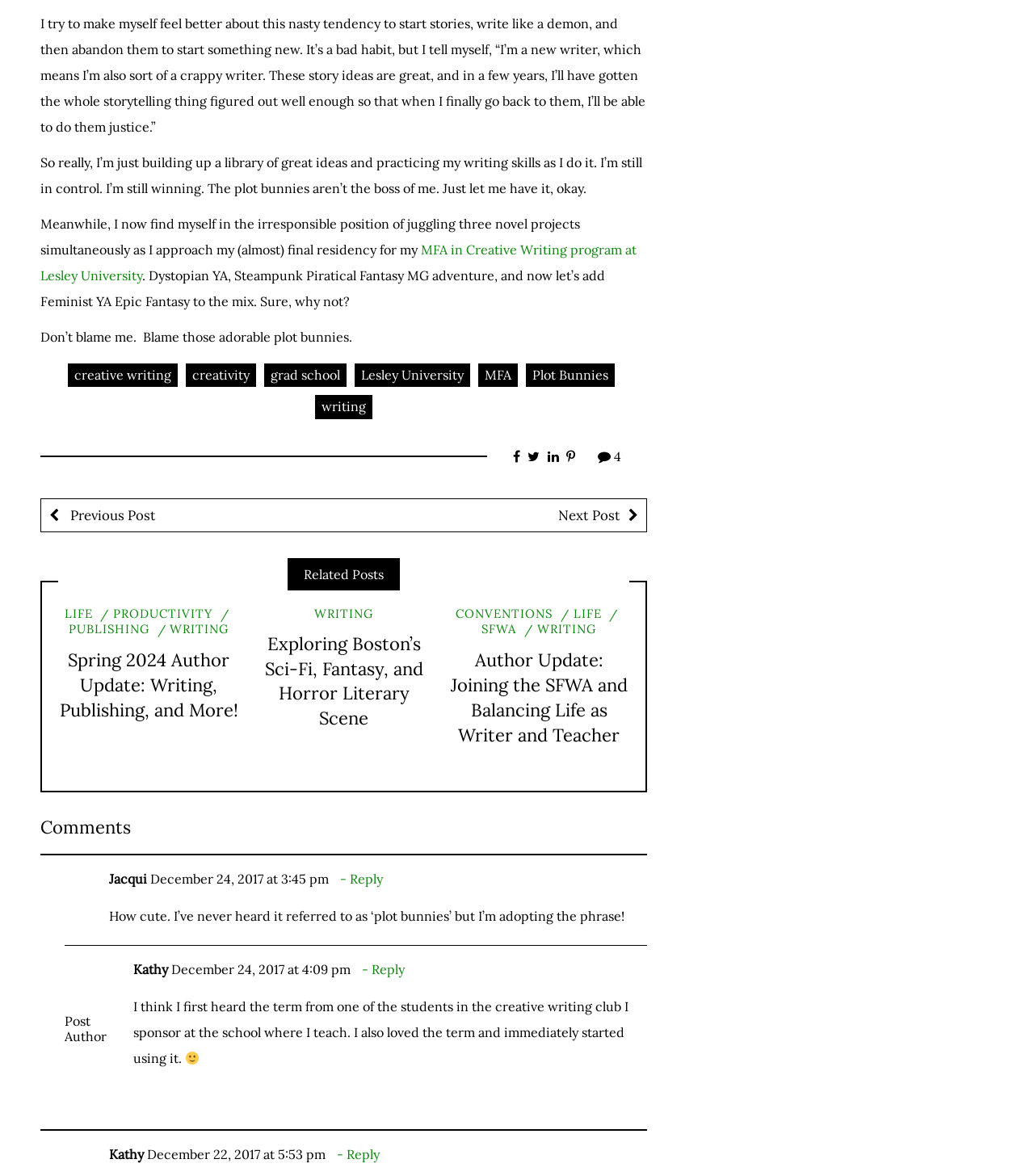What is the name of the university where the author teaches?
Based on the visual details in the image, please answer the question thoroughly.

Although the author mentions teaching, the name of the university is not explicitly mentioned on the webpage.